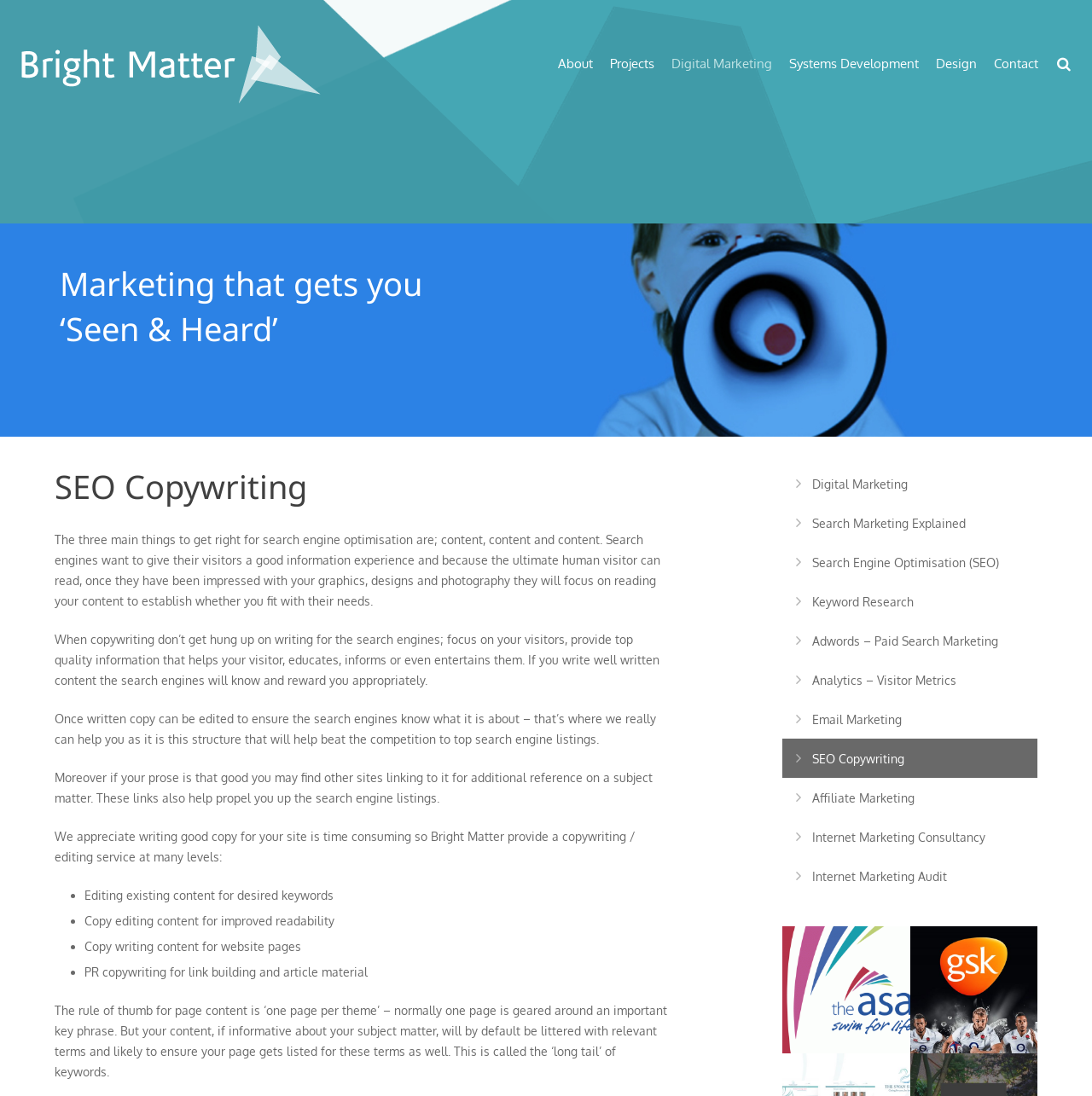Extract the bounding box coordinates of the UI element described: "Analytics – Visitor Metrics". Provide the coordinates in the format [left, top, right, bottom] with values ranging from 0 to 1.

[0.717, 0.602, 0.95, 0.638]